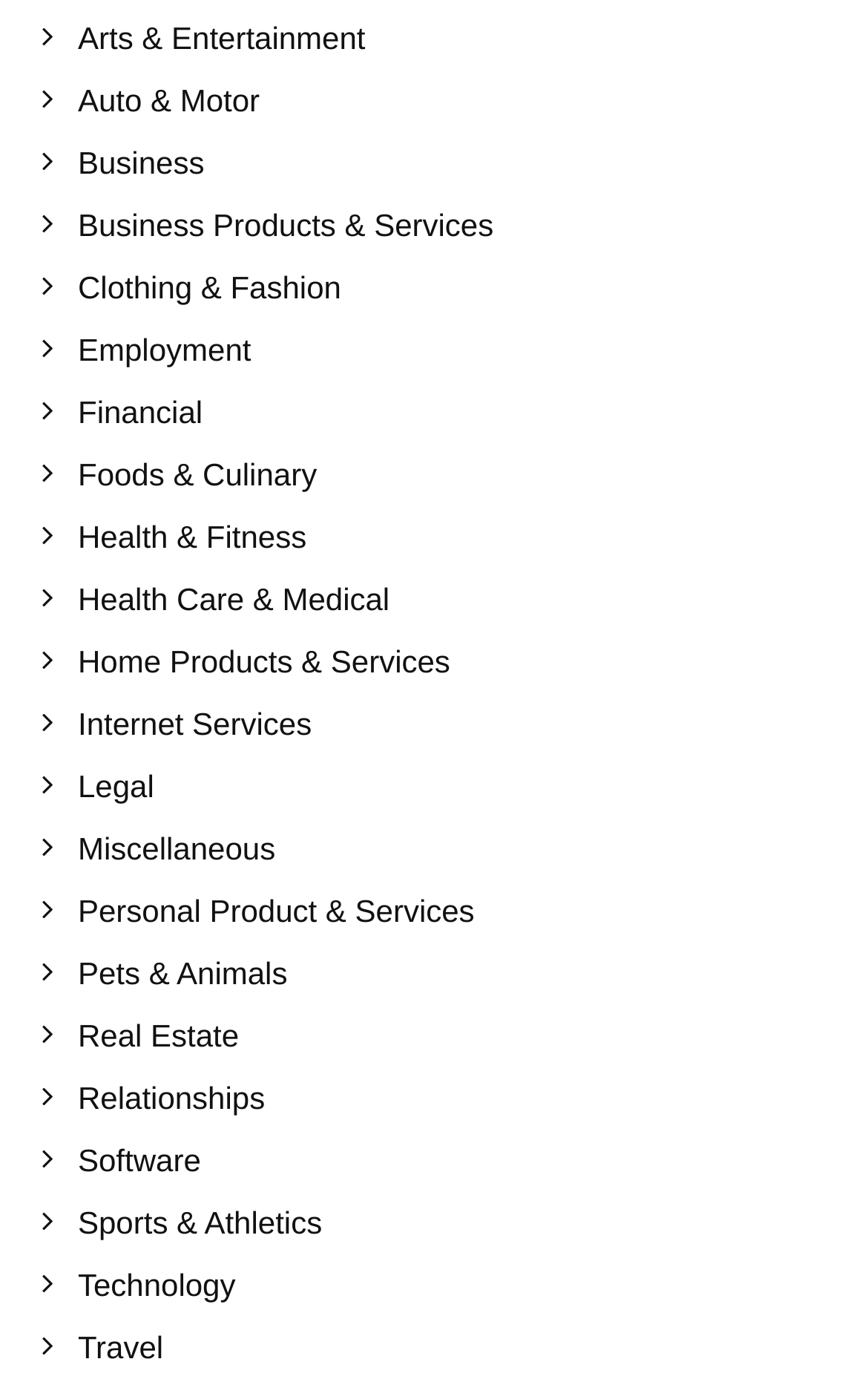Please identify the bounding box coordinates of the region to click in order to complete the task: "Browse Arts & Entertainment". The coordinates must be four float numbers between 0 and 1, specified as [left, top, right, bottom].

[0.09, 0.014, 0.962, 0.04]